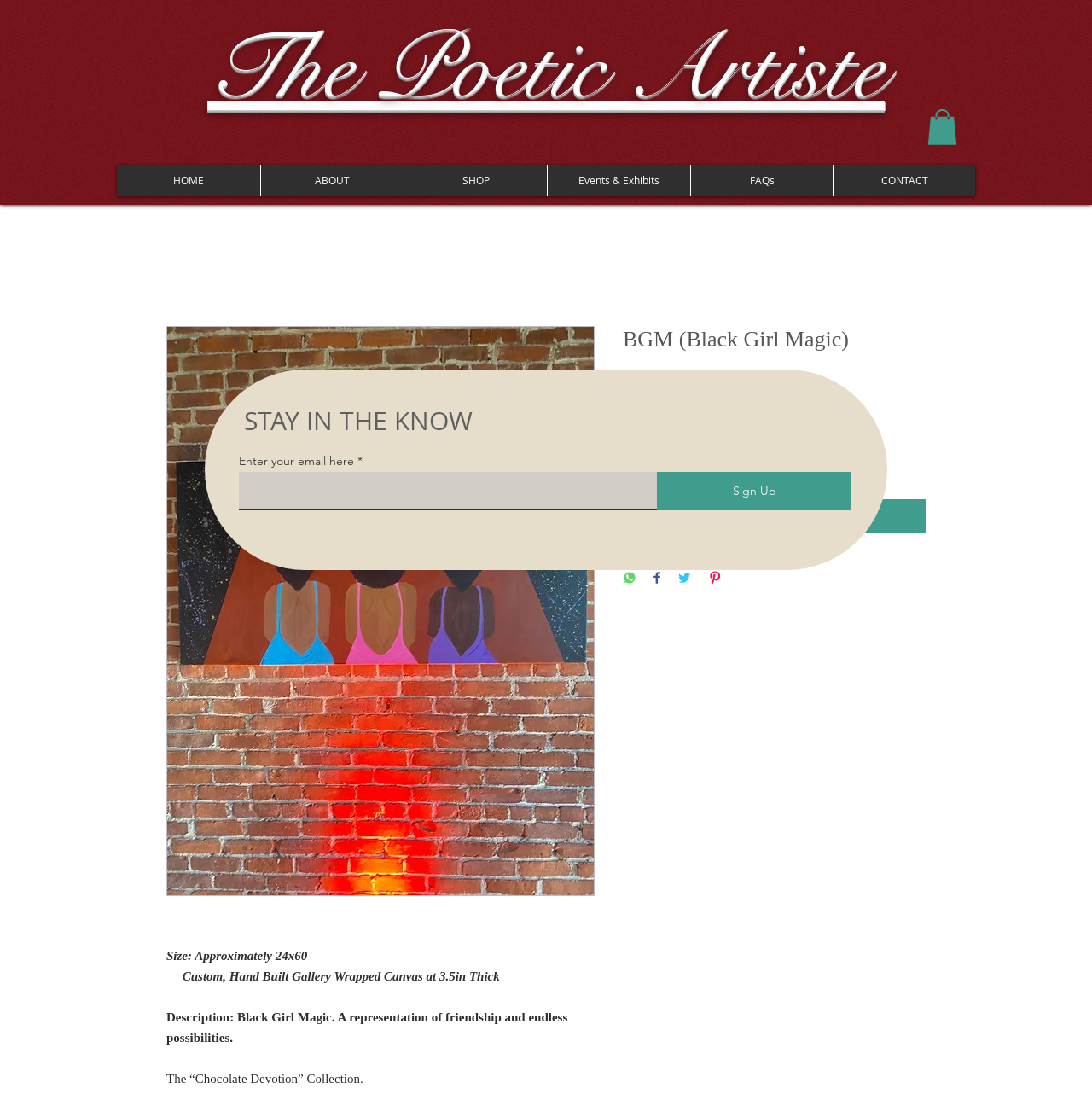Please give the bounding box coordinates of the area that should be clicked to fulfill the following instruction: "Click the 'Add to Cart' button". The coordinates should be in the format of four float numbers from 0 to 1, i.e., [left, top, right, bottom].

[0.57, 0.454, 0.848, 0.485]